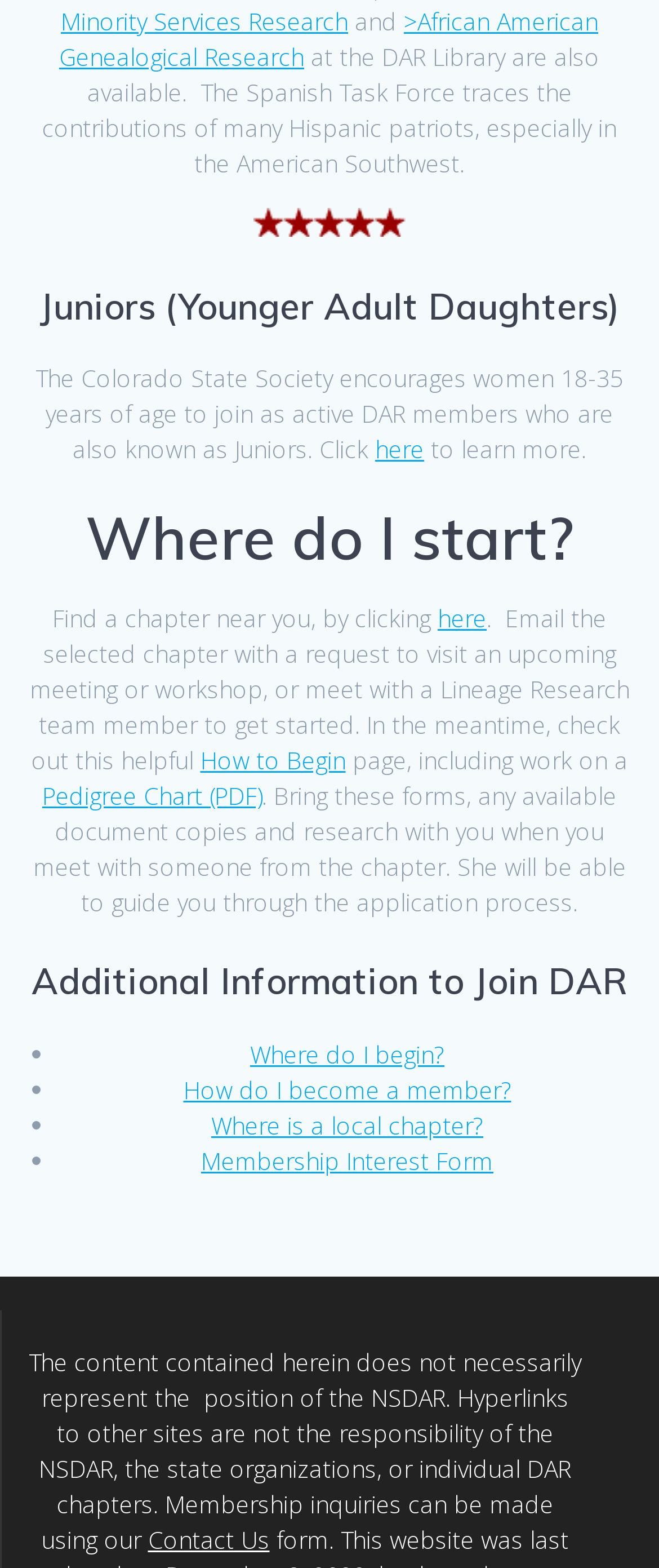Based on the image, please respond to the question with as much detail as possible:
How can I find a local chapter?

The StaticText element with the text 'Find a chapter near you, by clicking' is followed by a link 'here', which suggests that clicking on this link will allow me to find a local chapter.